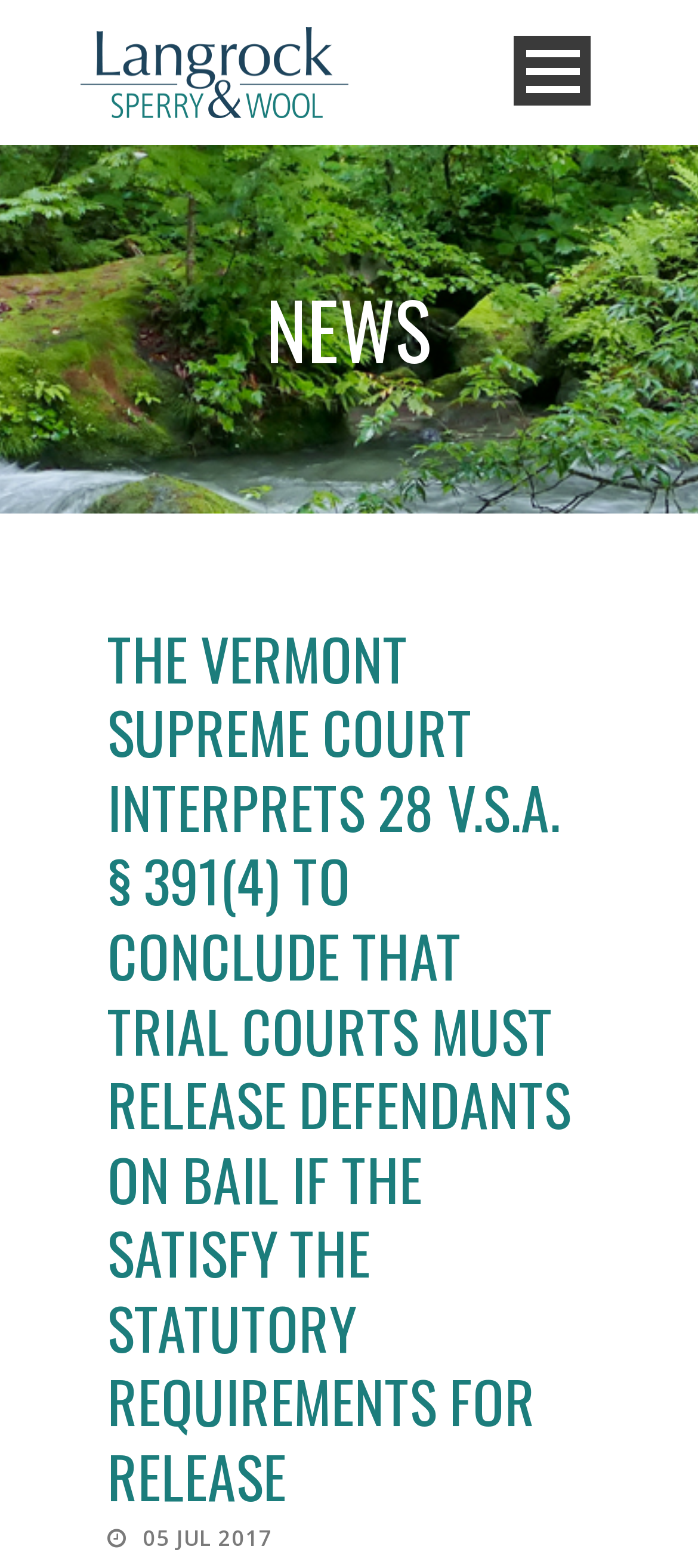Answer the question below with a single word or a brief phrase: 
What is the title of the news article?

THE VERMONT SUPREME COURT INTERPRETS 28 V.S.A. § 391(4) TO CONCLUDE THAT TRIAL COURTS MUST RELEASE DEFENDANTS ON BAIL IF THE SATISFY THE STATUTORY REQUIREMENTS FOR RELEASE